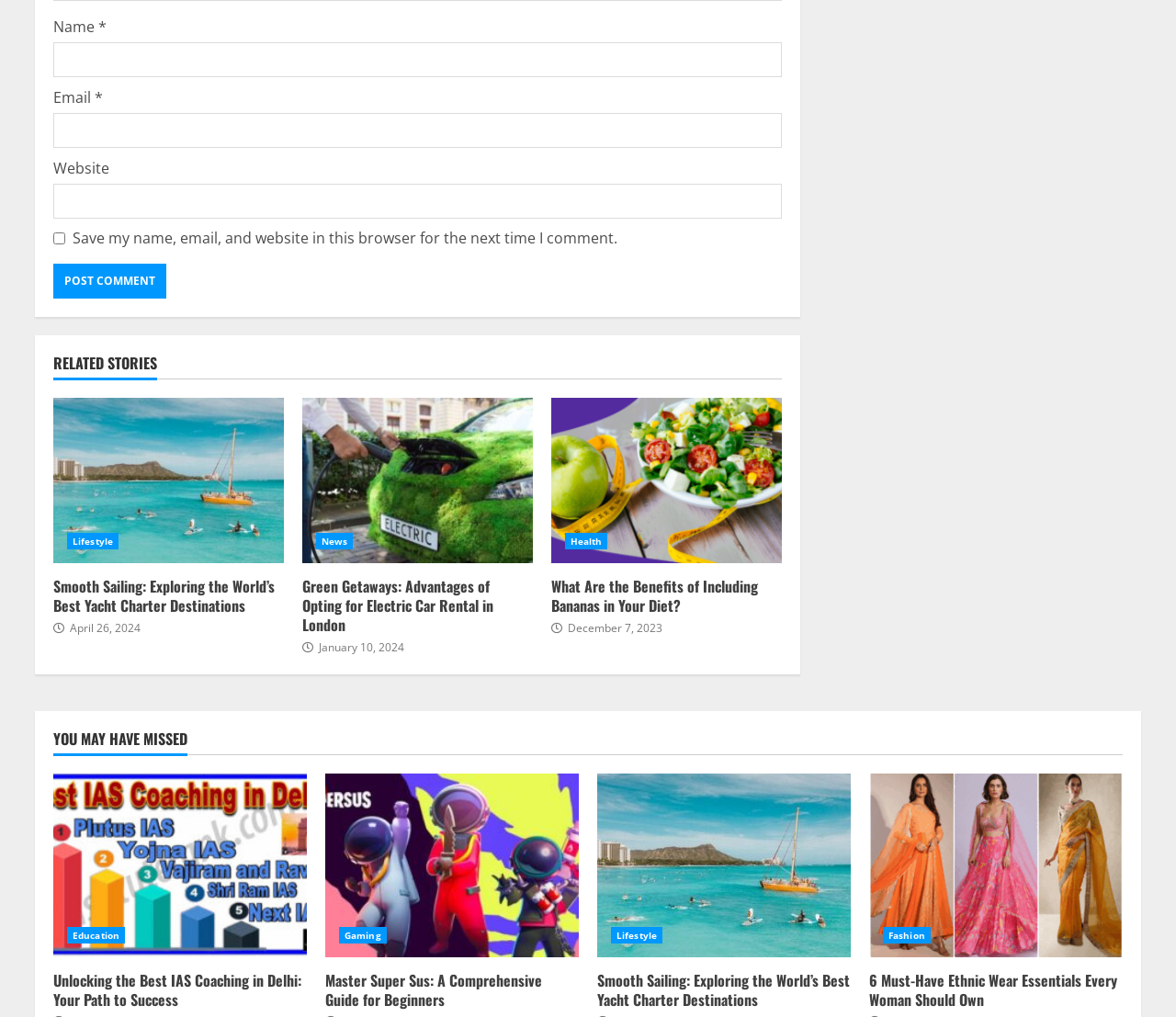Specify the bounding box coordinates of the element's area that should be clicked to execute the given instruction: "Visit the 'Lifestyle' category". The coordinates should be four float numbers between 0 and 1, i.e., [left, top, right, bottom].

[0.057, 0.524, 0.101, 0.54]